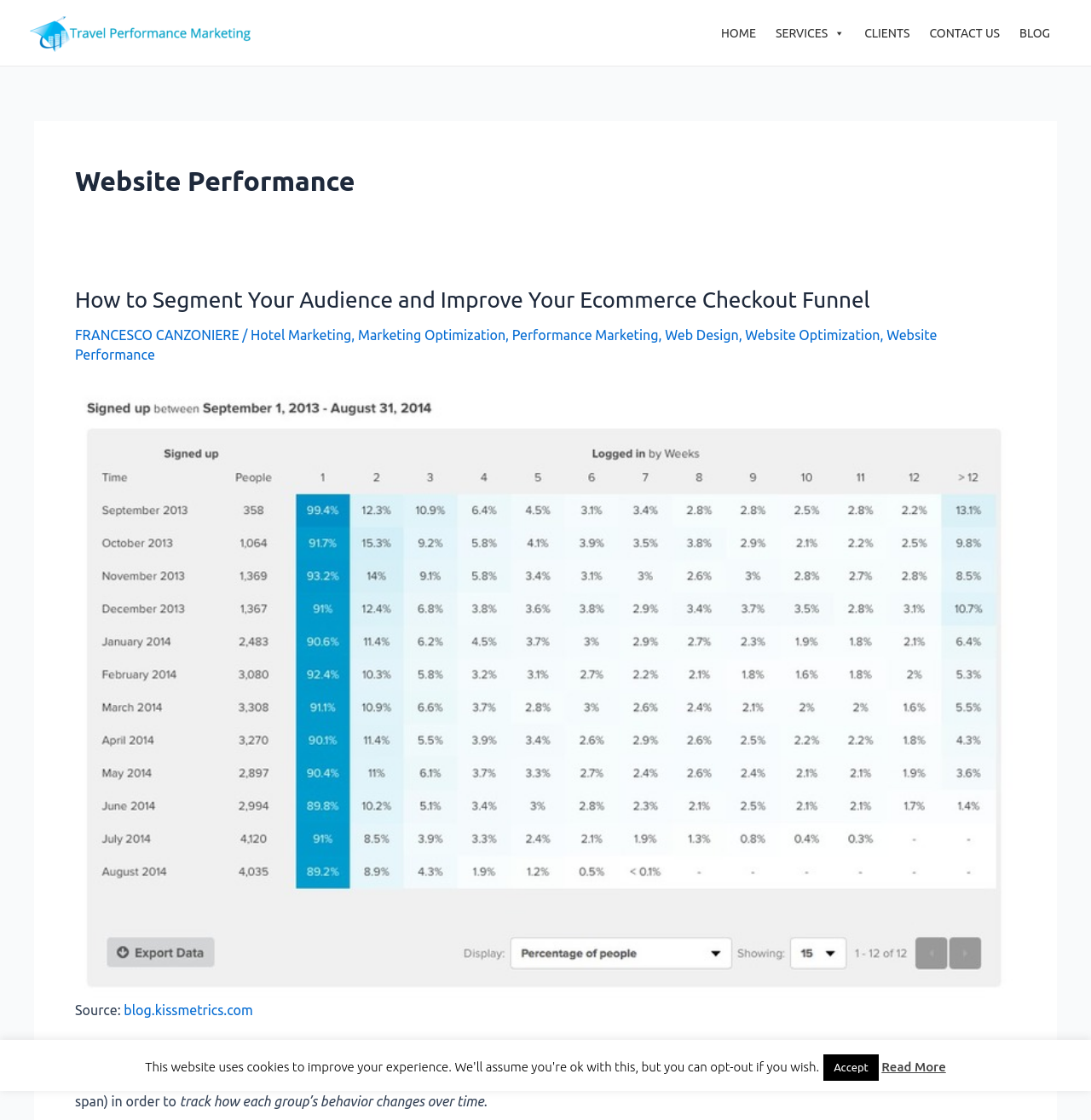Identify the bounding box coordinates of the clickable region to carry out the given instruction: "Contact us".

[0.844, 0.014, 0.924, 0.045]